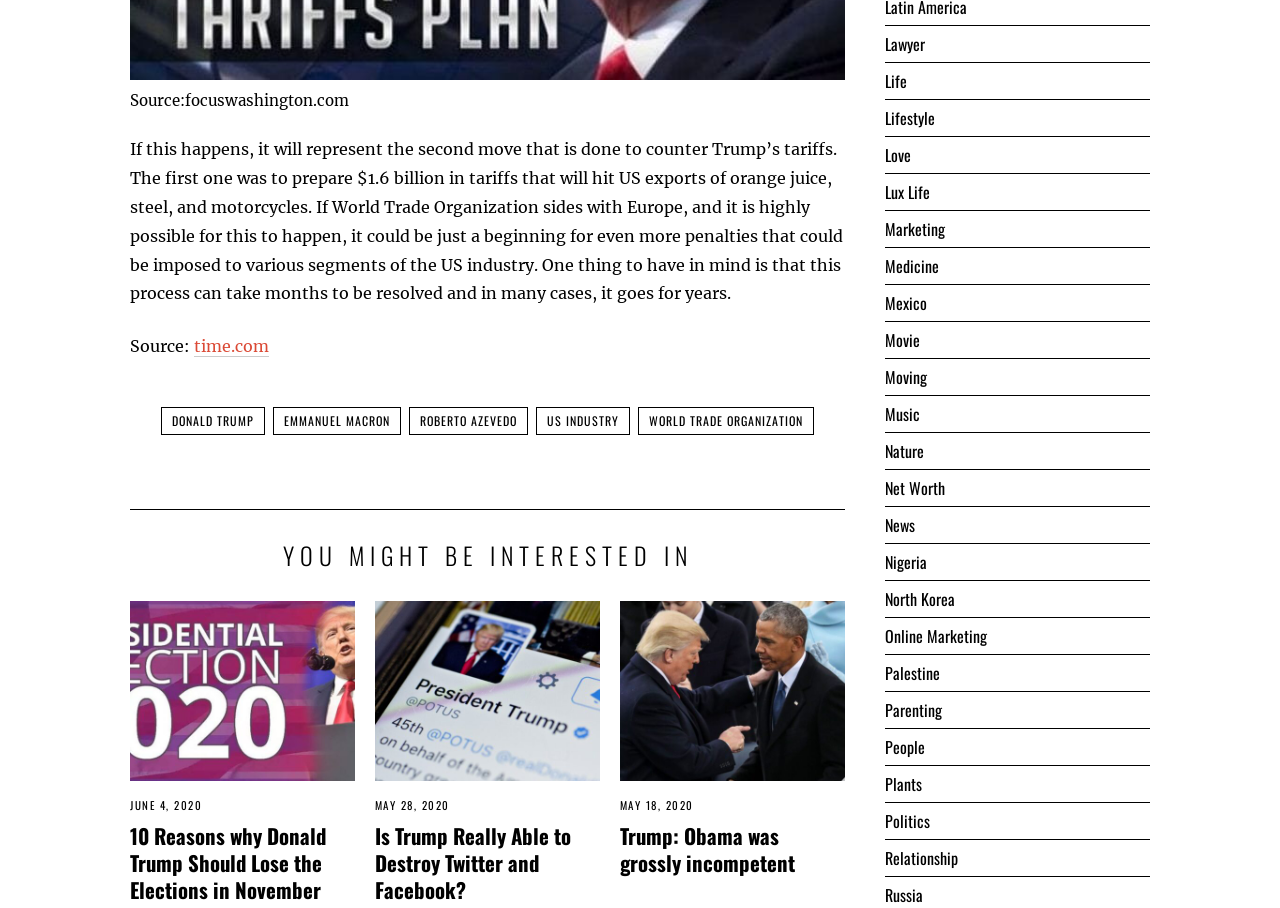Bounding box coordinates are specified in the format (top-left x, top-left y, bottom-right x, bottom-right y). All values are floating point numbers bounded between 0 and 1. Please provide the bounding box coordinate of the region this sentence describes: Trump: Obama was grossly incompetent

[0.484, 0.903, 0.621, 0.967]